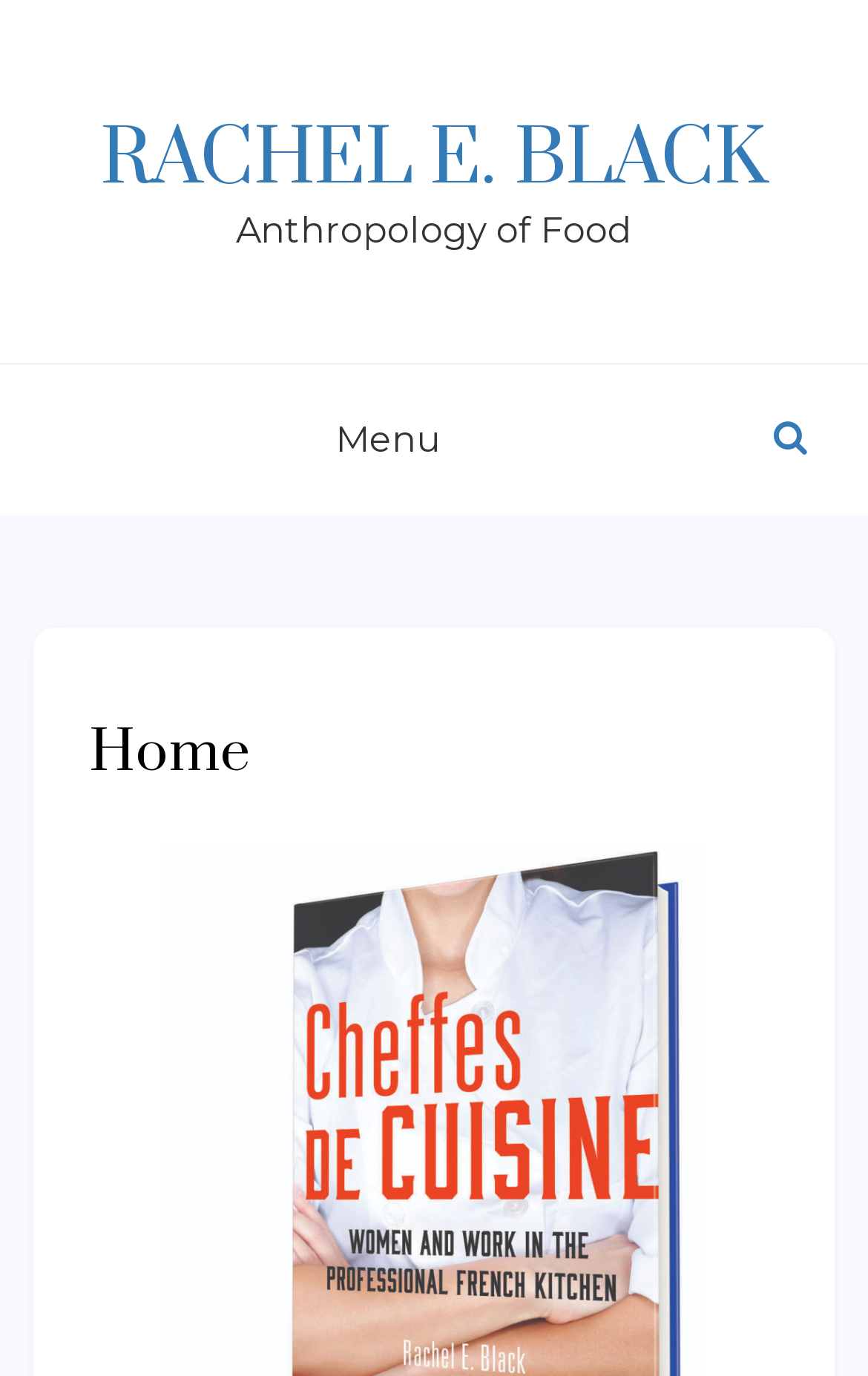Identify the bounding box coordinates for the UI element that matches this description: "Menu".

[0.372, 0.265, 0.526, 0.374]